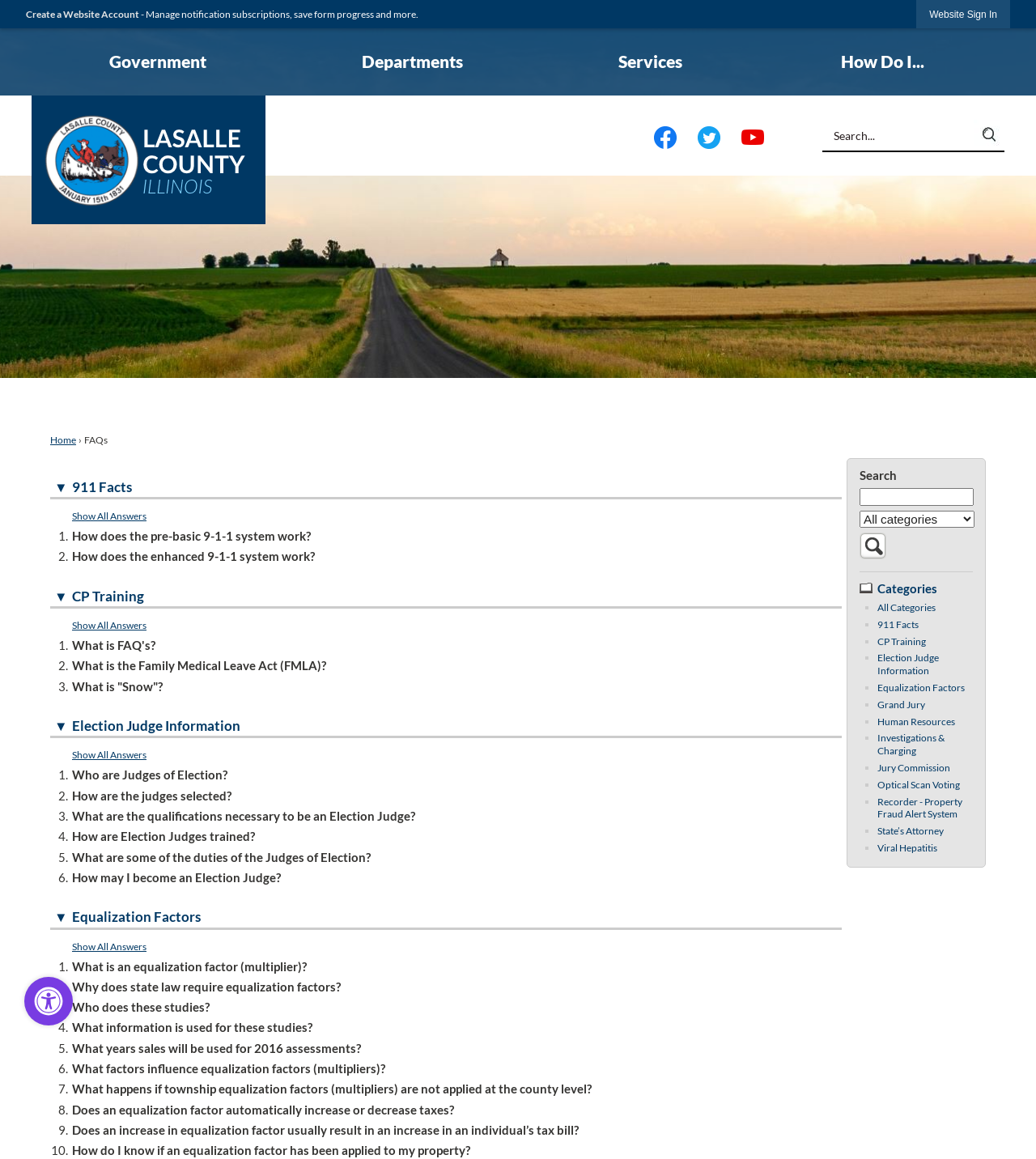Please find the bounding box for the UI component described as follows: "How are the judges selected?".

[0.07, 0.68, 0.223, 0.693]